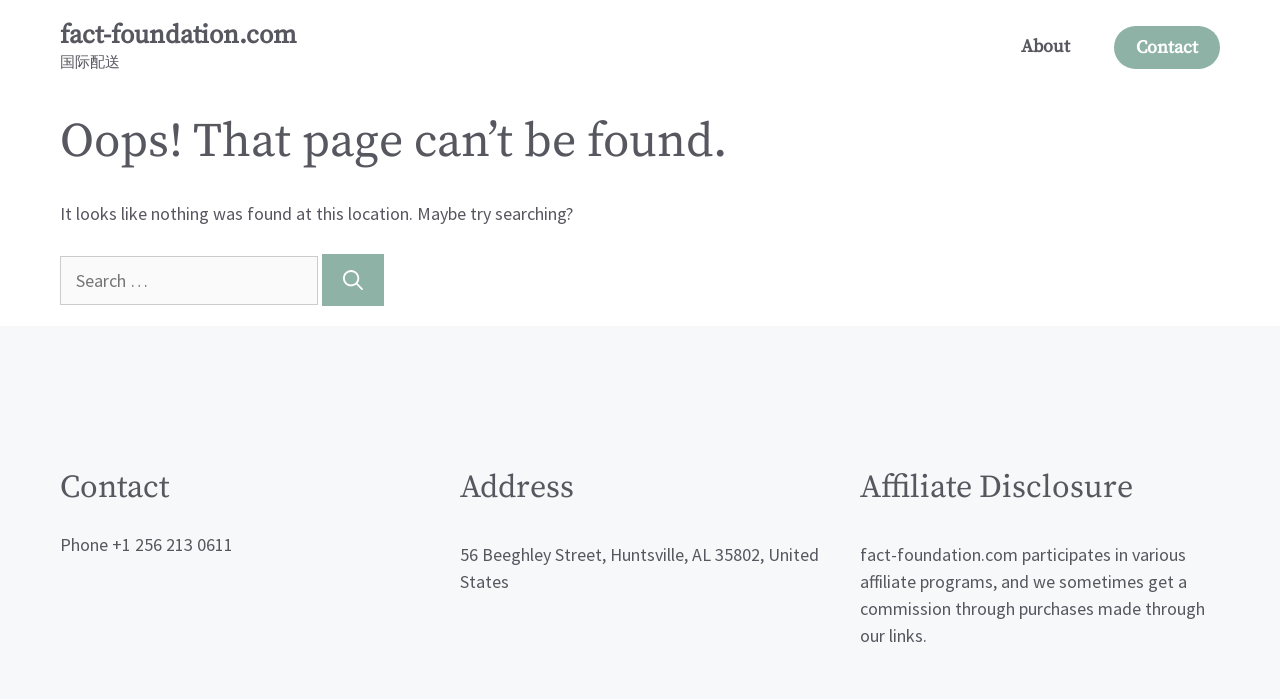What is the affiliate program disclosure about?
Ensure your answer is thorough and detailed.

The affiliate program disclosure can be found in the complementary section at the bottom of the page, and it states that the website participates in various affiliate programs and sometimes gets a commission through purchases made through their links.